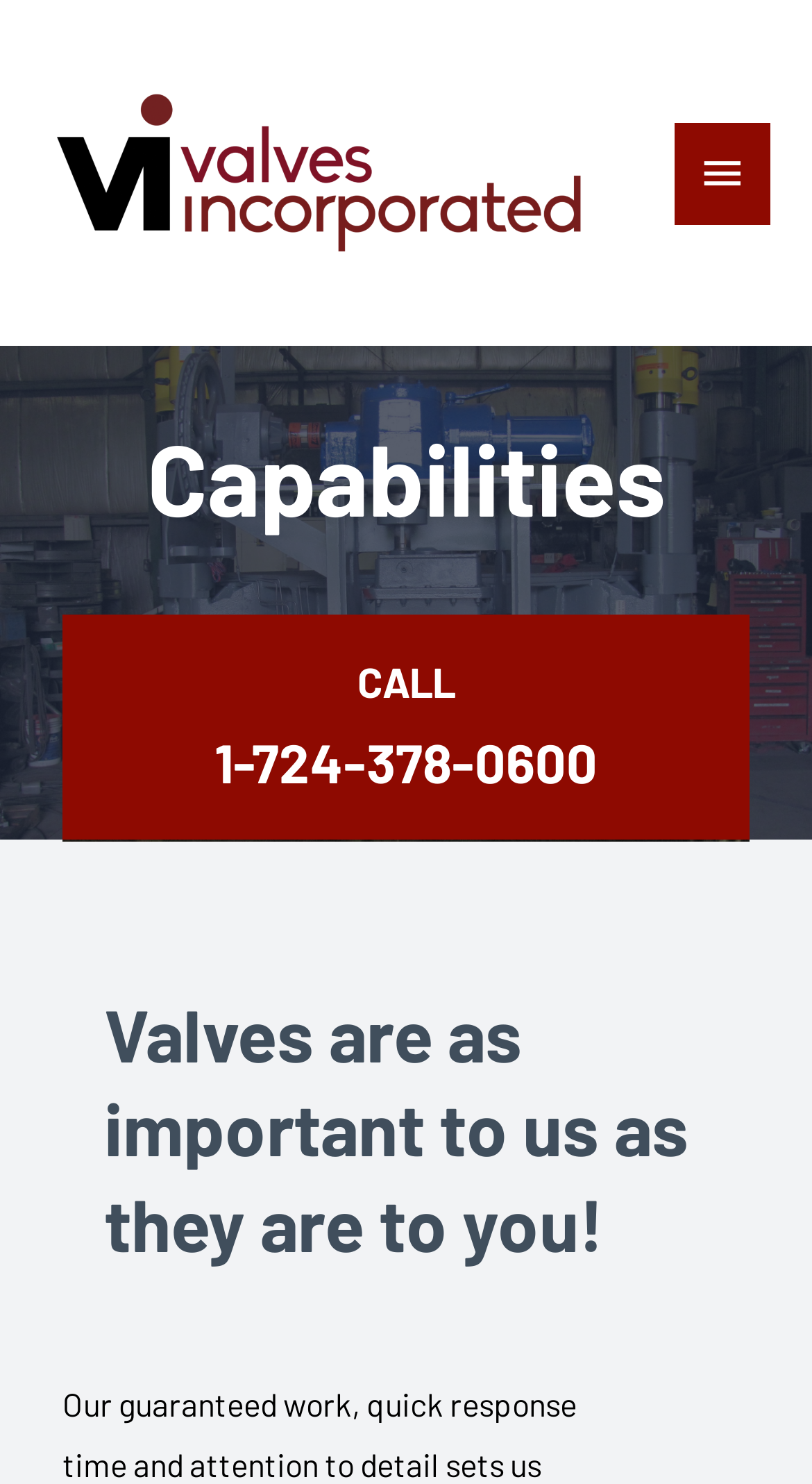What is the slogan of the company?
Please provide an in-depth and detailed response to the question.

The slogan can be found in the main menu section, where it says 'Valves are as important to us as they are to you!'.